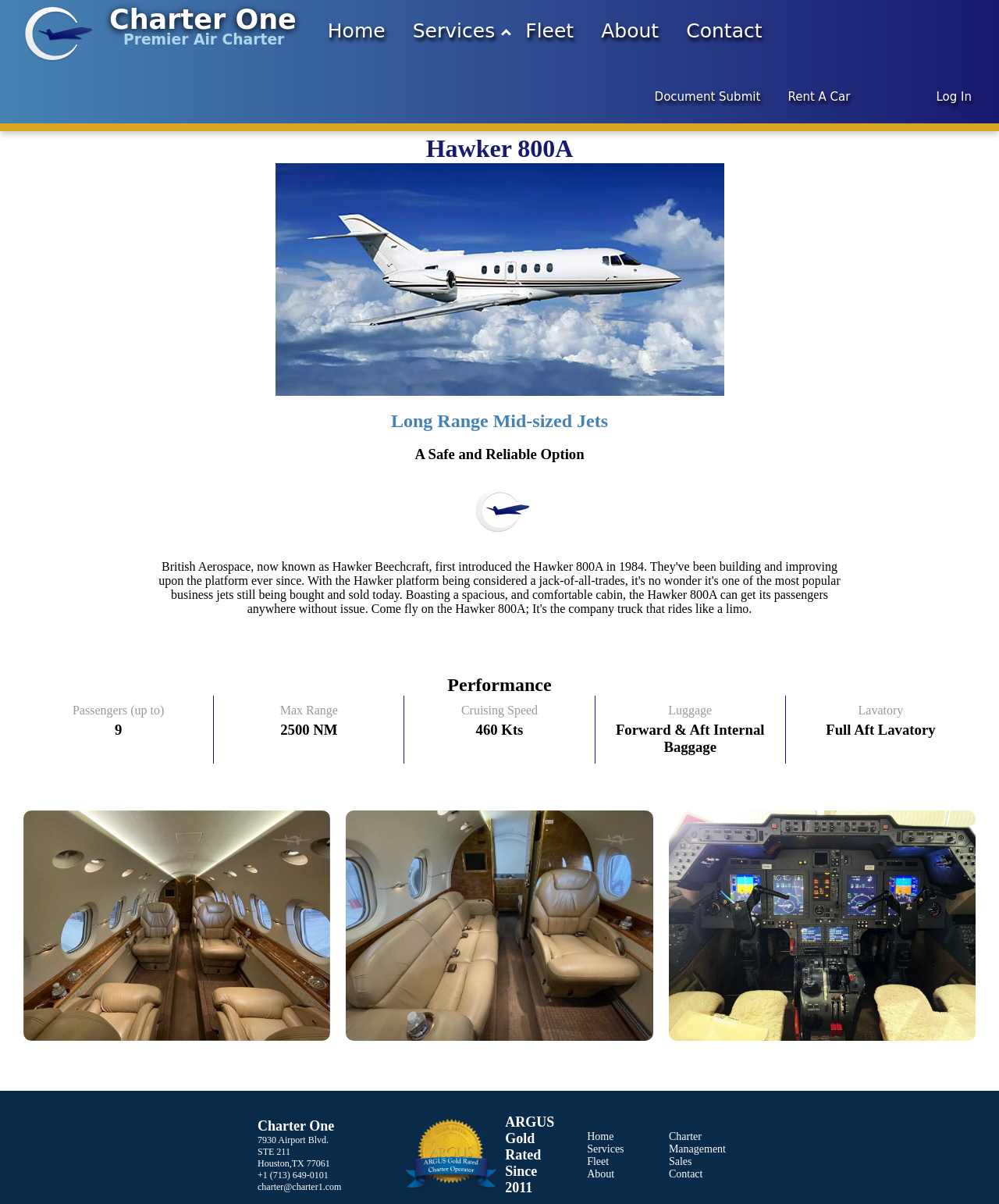Pinpoint the bounding box coordinates of the area that should be clicked to complete the following instruction: "Click on 'Home'". The coordinates must be given as four float numbers between 0 and 1, i.e., [left, top, right, bottom].

[0.316, 0.0, 0.397, 0.051]